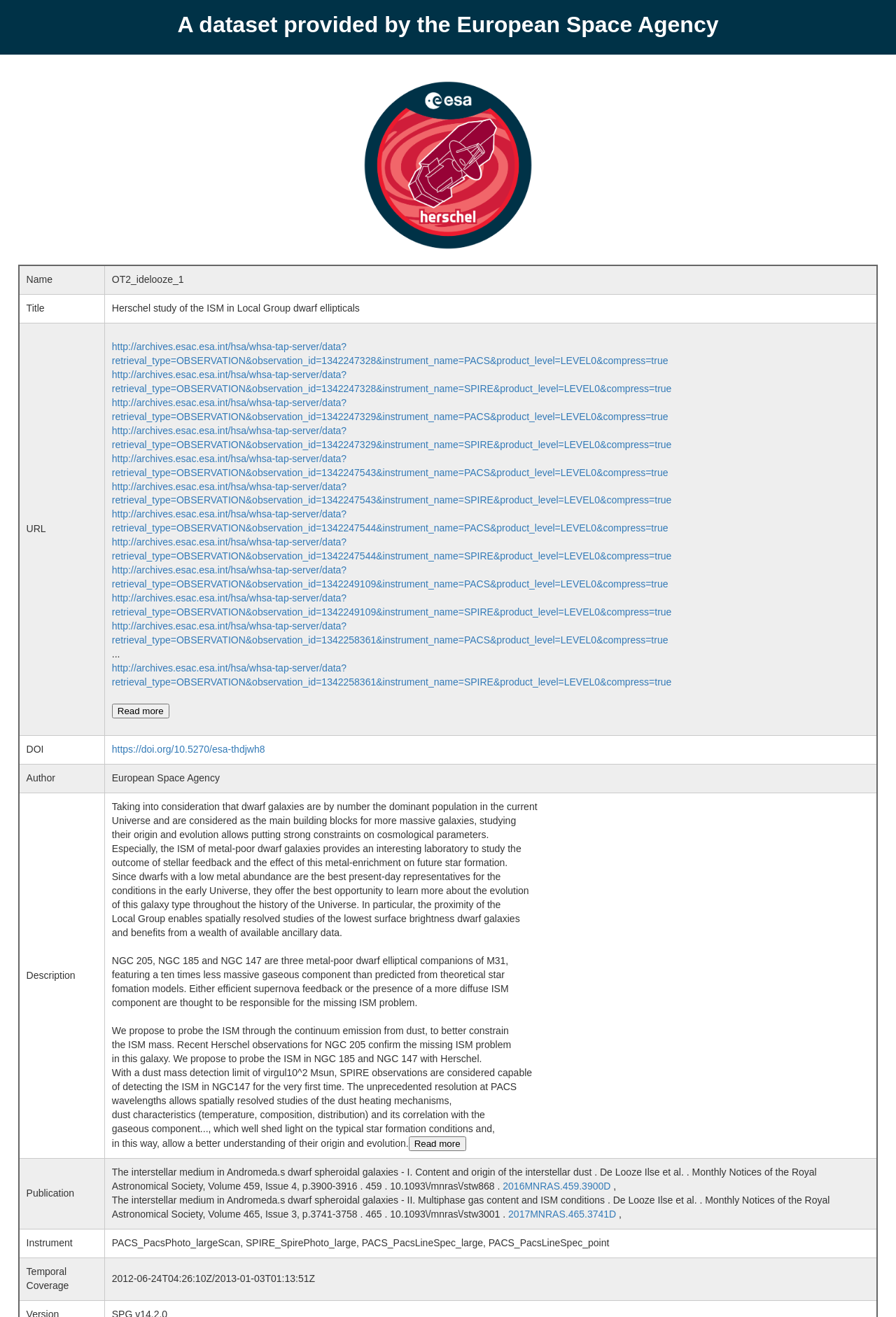Identify the text that serves as the heading for the webpage and generate it.

A dataset provided by the European Space Agency